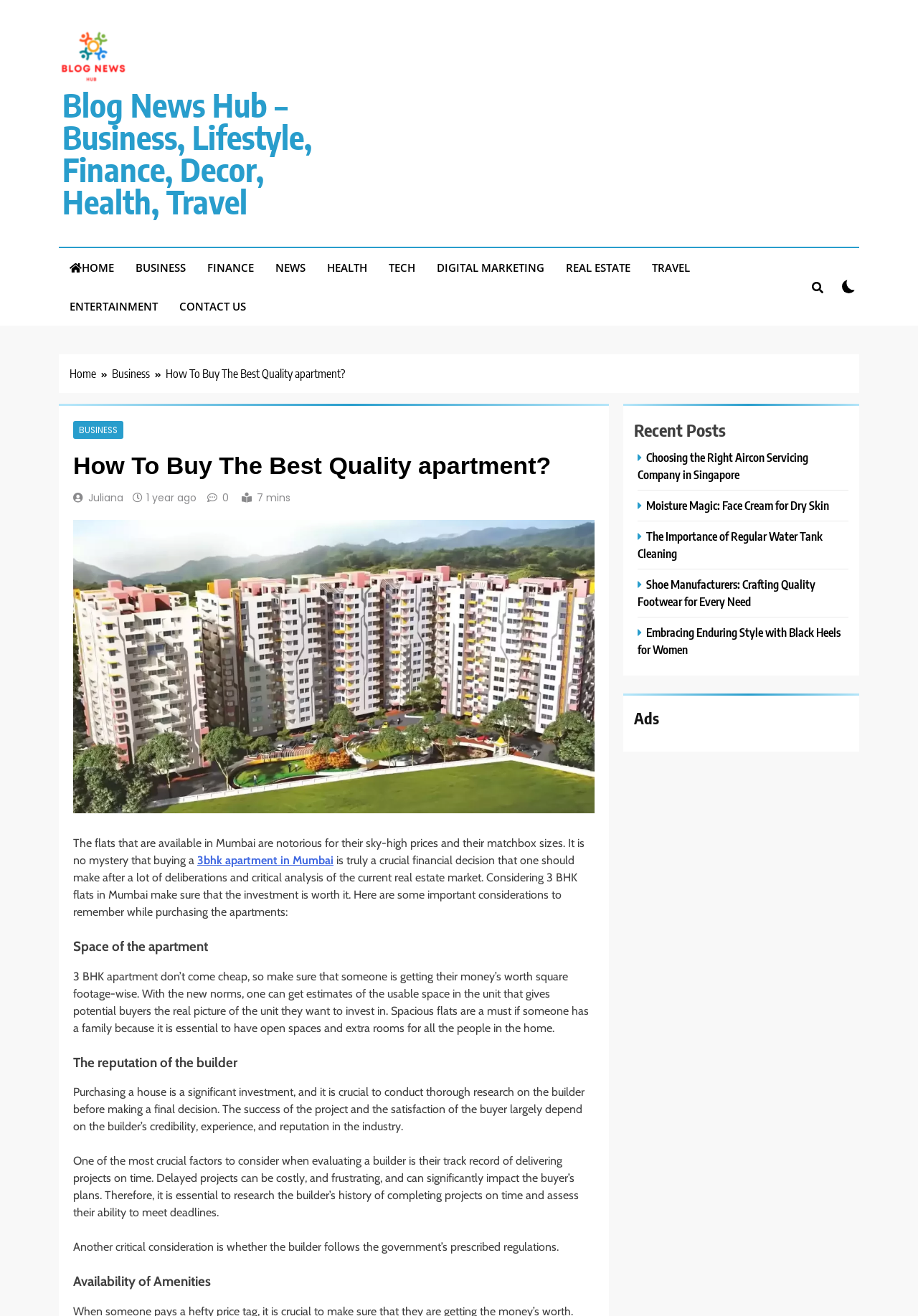Find the coordinates for the bounding box of the element with this description: "1 year ago".

[0.159, 0.373, 0.214, 0.384]